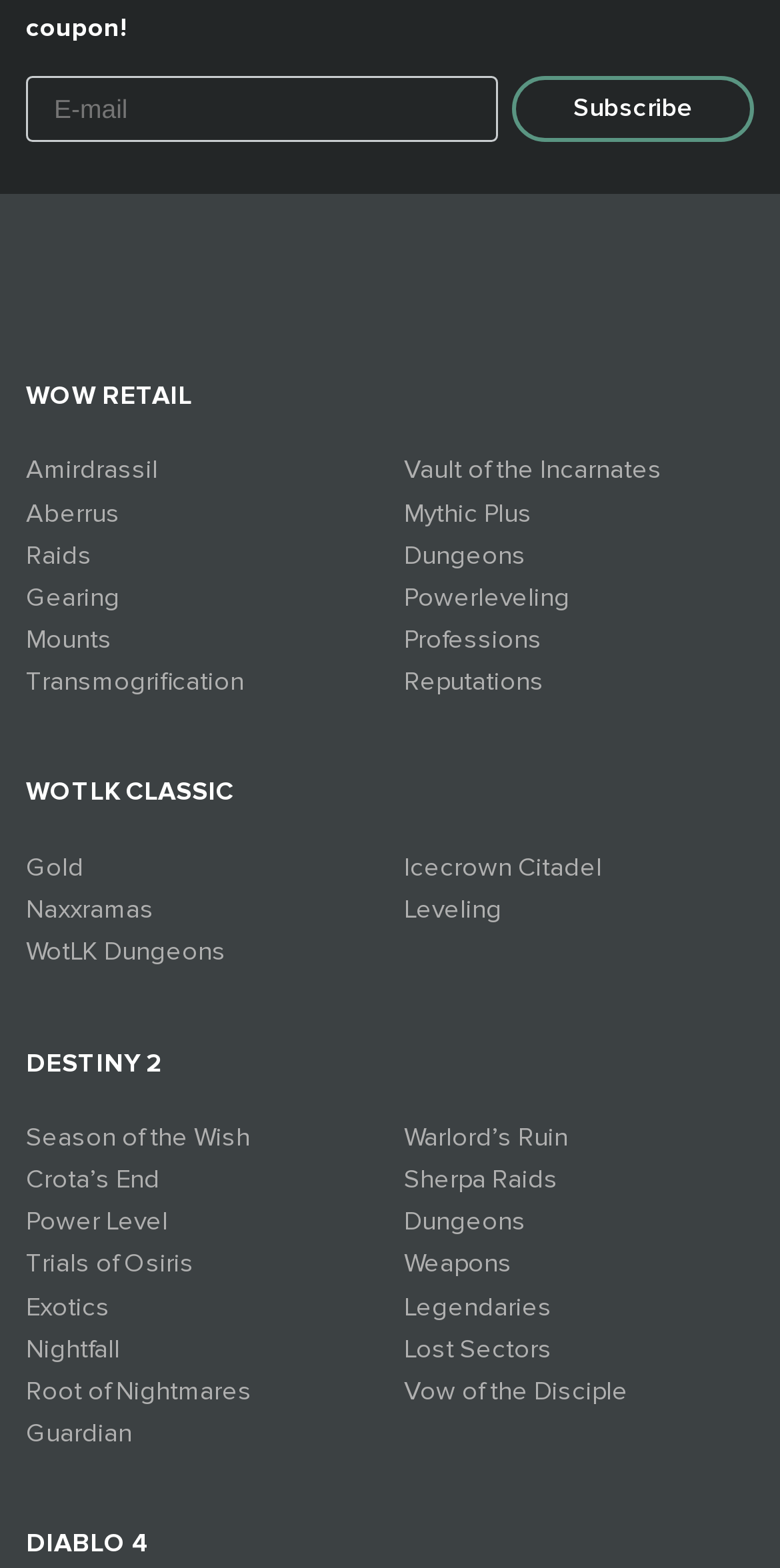Respond concisely with one word or phrase to the following query:
What is the text of the second static text element?

DESTINY 2